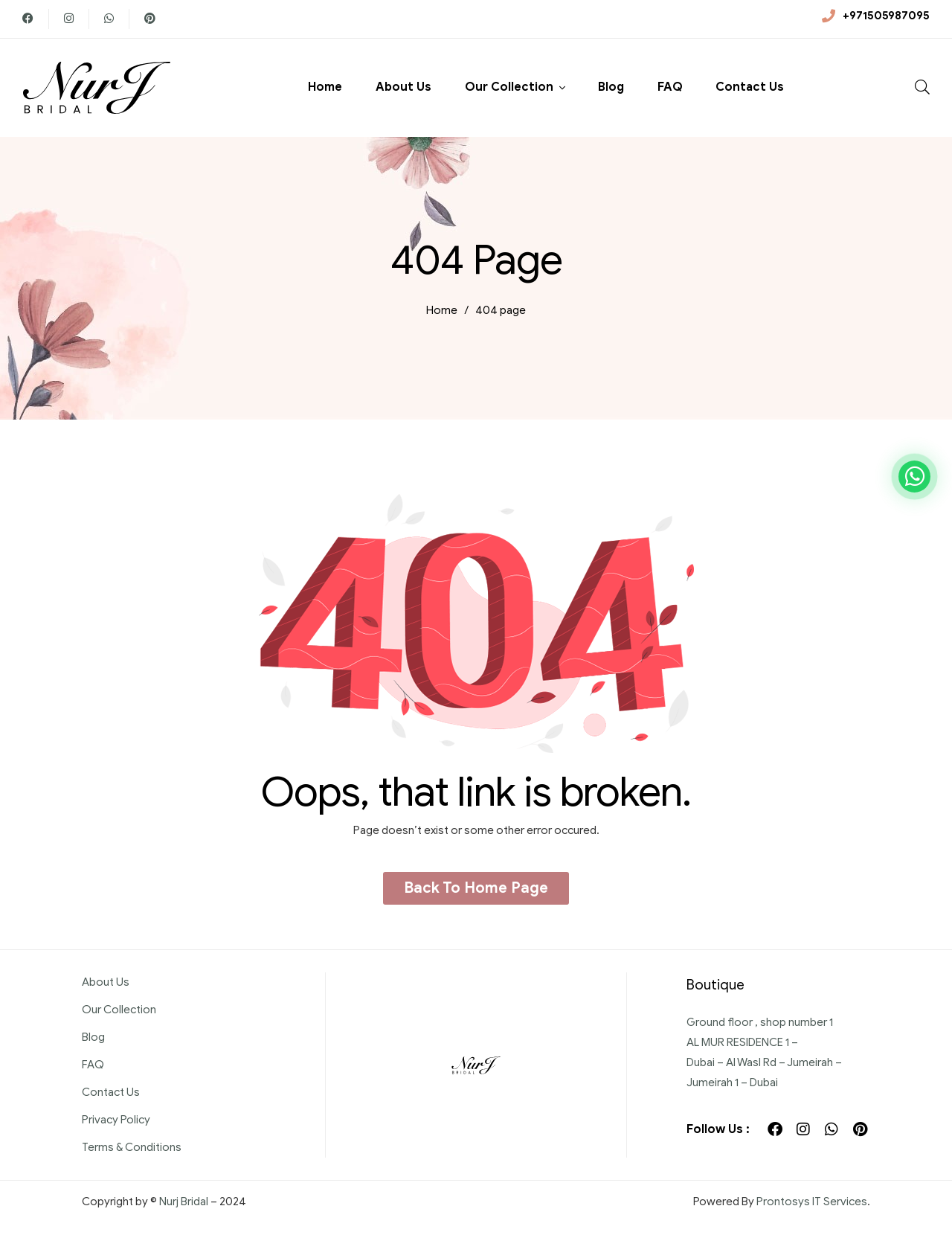Pinpoint the bounding box coordinates of the area that should be clicked to complete the following instruction: "Click the logo". The coordinates must be given as four float numbers between 0 and 1, i.e., [left, top, right, bottom].

[0.023, 0.049, 0.18, 0.093]